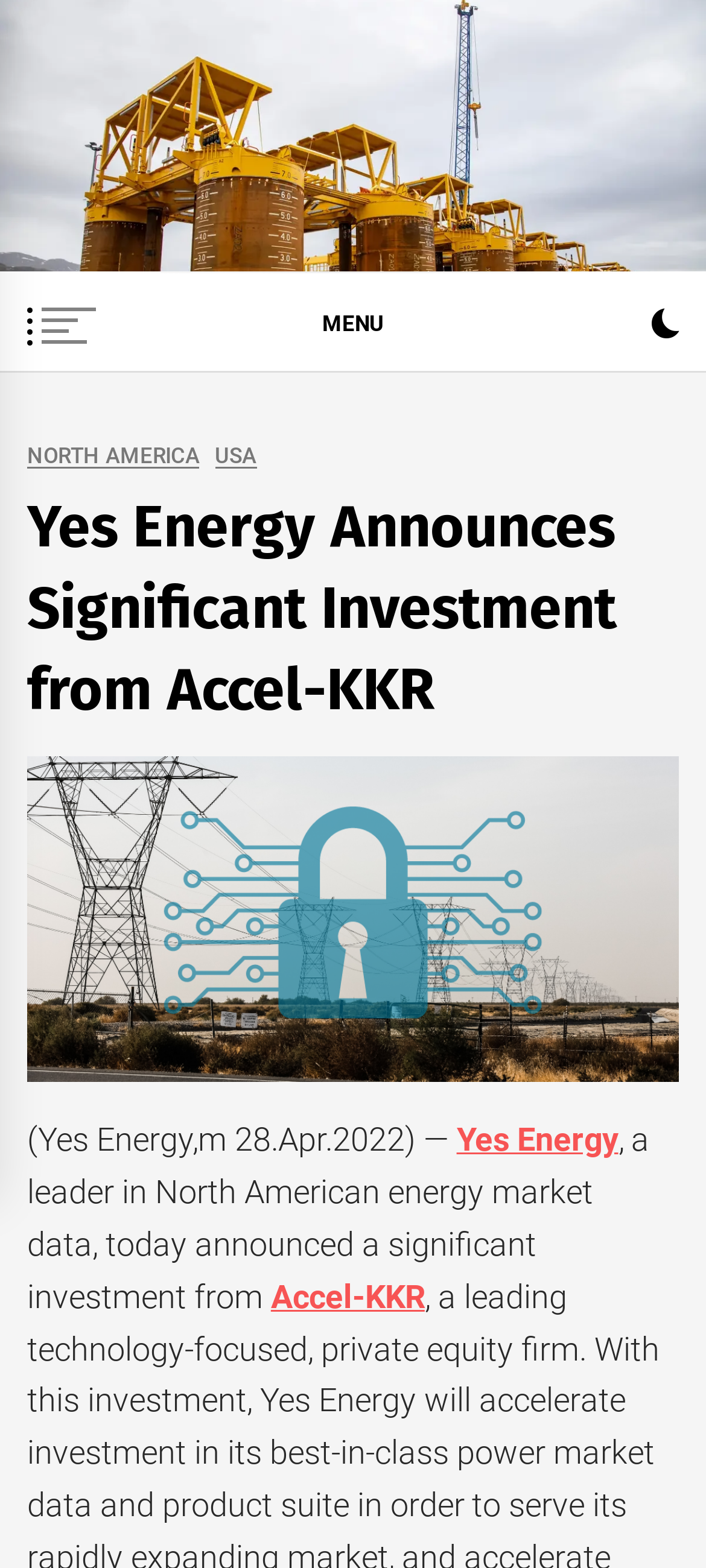What is the name of the investment firm mentioned in the article?
Look at the image and respond to the question as thoroughly as possible.

The answer can be found in the link 'Accel-KKR' which is mentioned in the article as the investment firm that made a significant investment in Yes Energy.